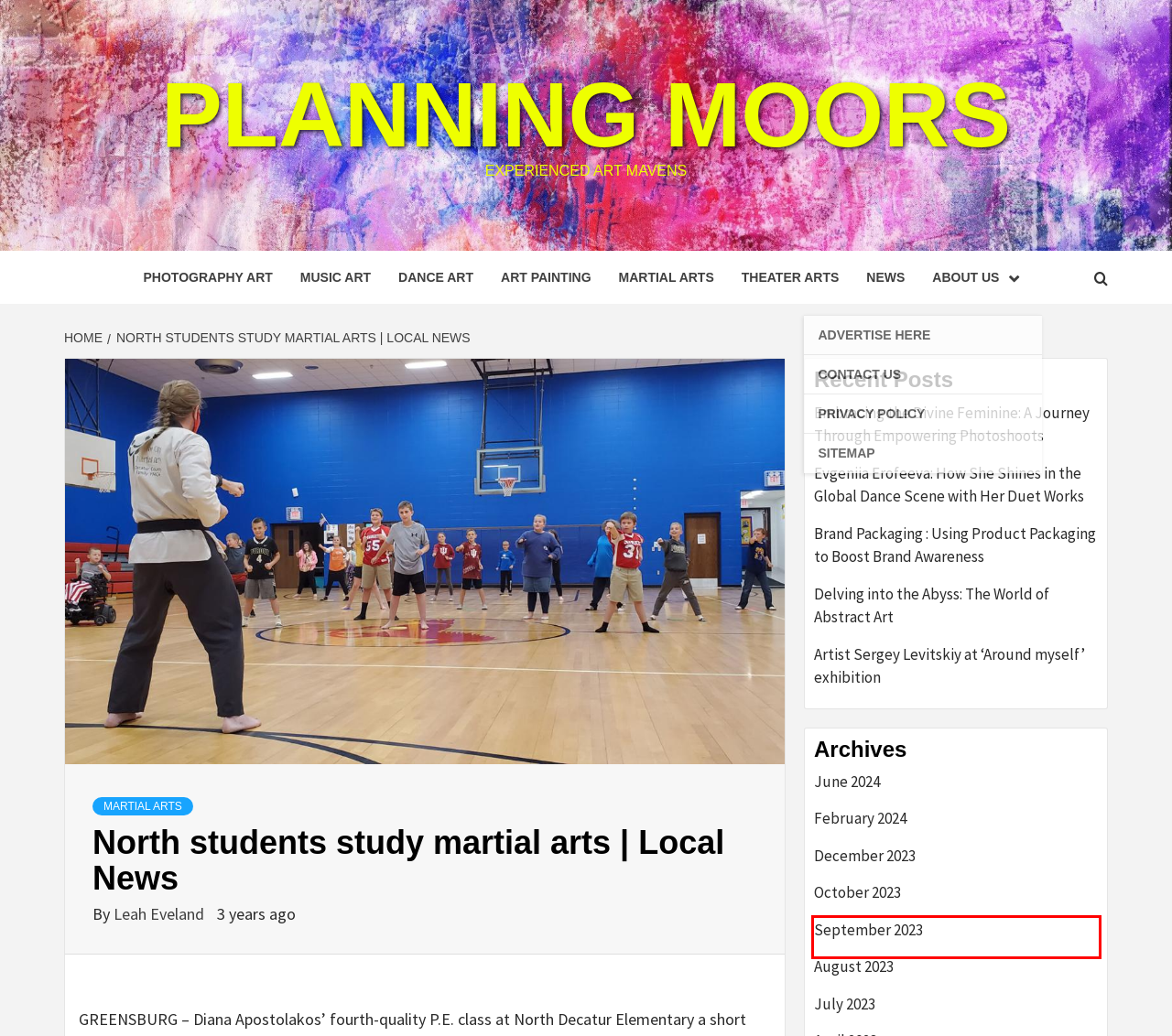Observe the screenshot of a webpage with a red bounding box around an element. Identify the webpage description that best fits the new page after the element inside the bounding box is clicked. The candidates are:
A. Martial Arts Archives - planning moors
B. Photography art Archives - planning moors
C. Embracing the Divine Feminine: A Journey Through Empowering Photoshoots
D. September 2023 - planning moors
E. Artist Sergey Levitskiy at ‘Around myself’ exhibition - planning moors
F. planning moors - Experienced Art Mavens
G. About Us - planning moors
H. News Archives - planning moors

D